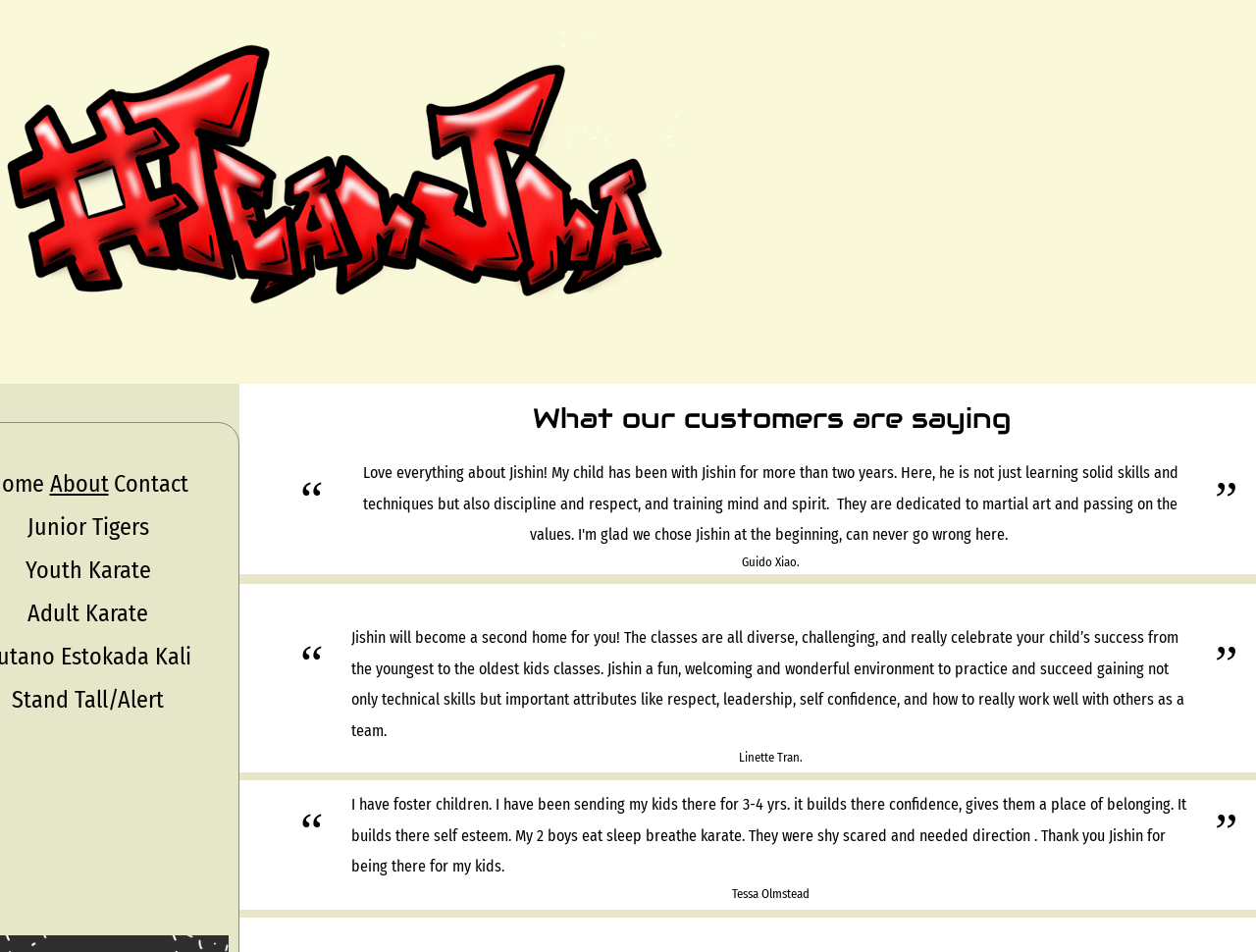How many years has the author of the third quote been sending their kids to Jishin?
Based on the visual content, answer with a single word or a brief phrase.

3-4 years